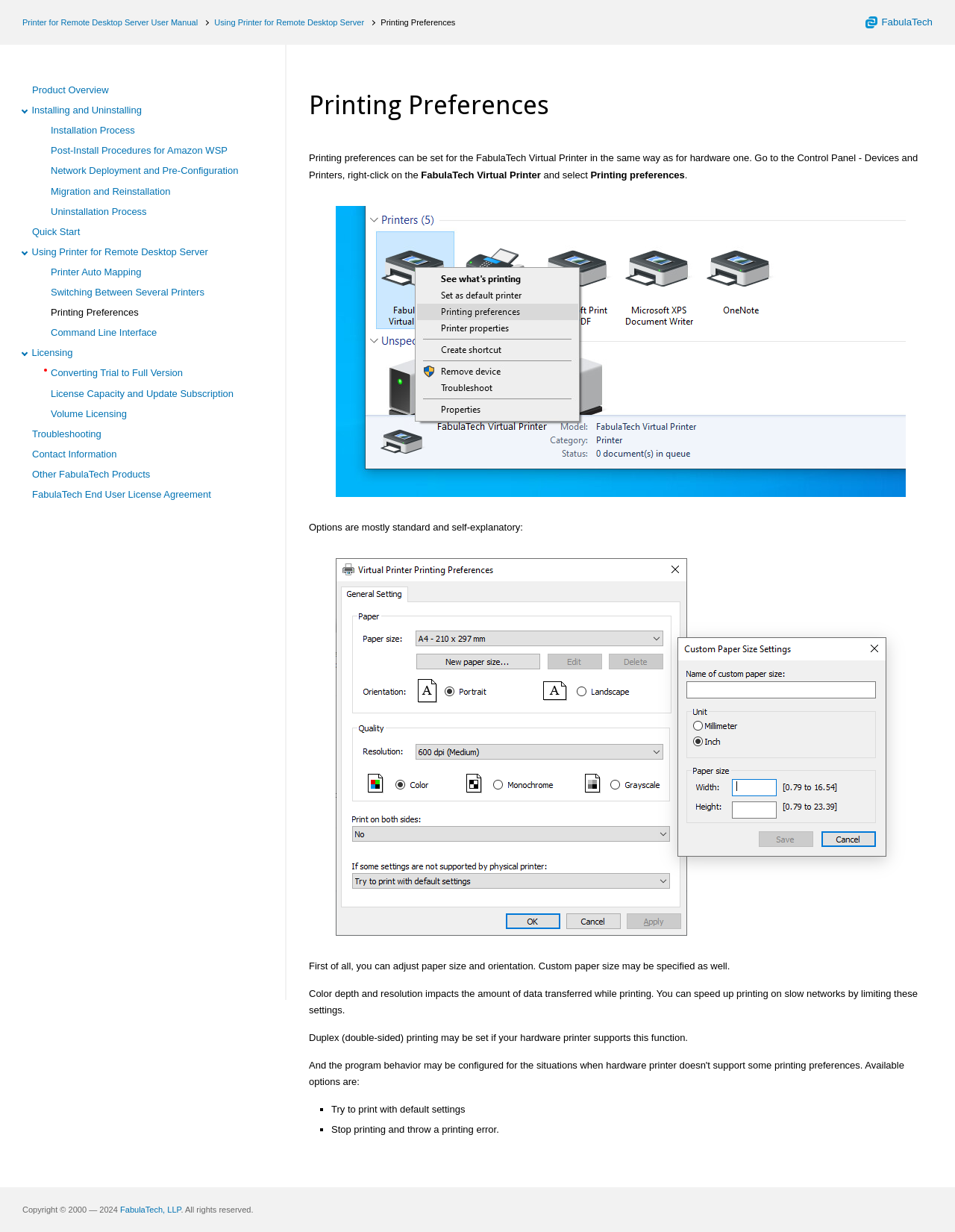Specify the bounding box coordinates of the element's region that should be clicked to achieve the following instruction: "Enter email address in the 'Your Email' field". The bounding box coordinates consist of four float numbers between 0 and 1, in the format [left, top, right, bottom].

None